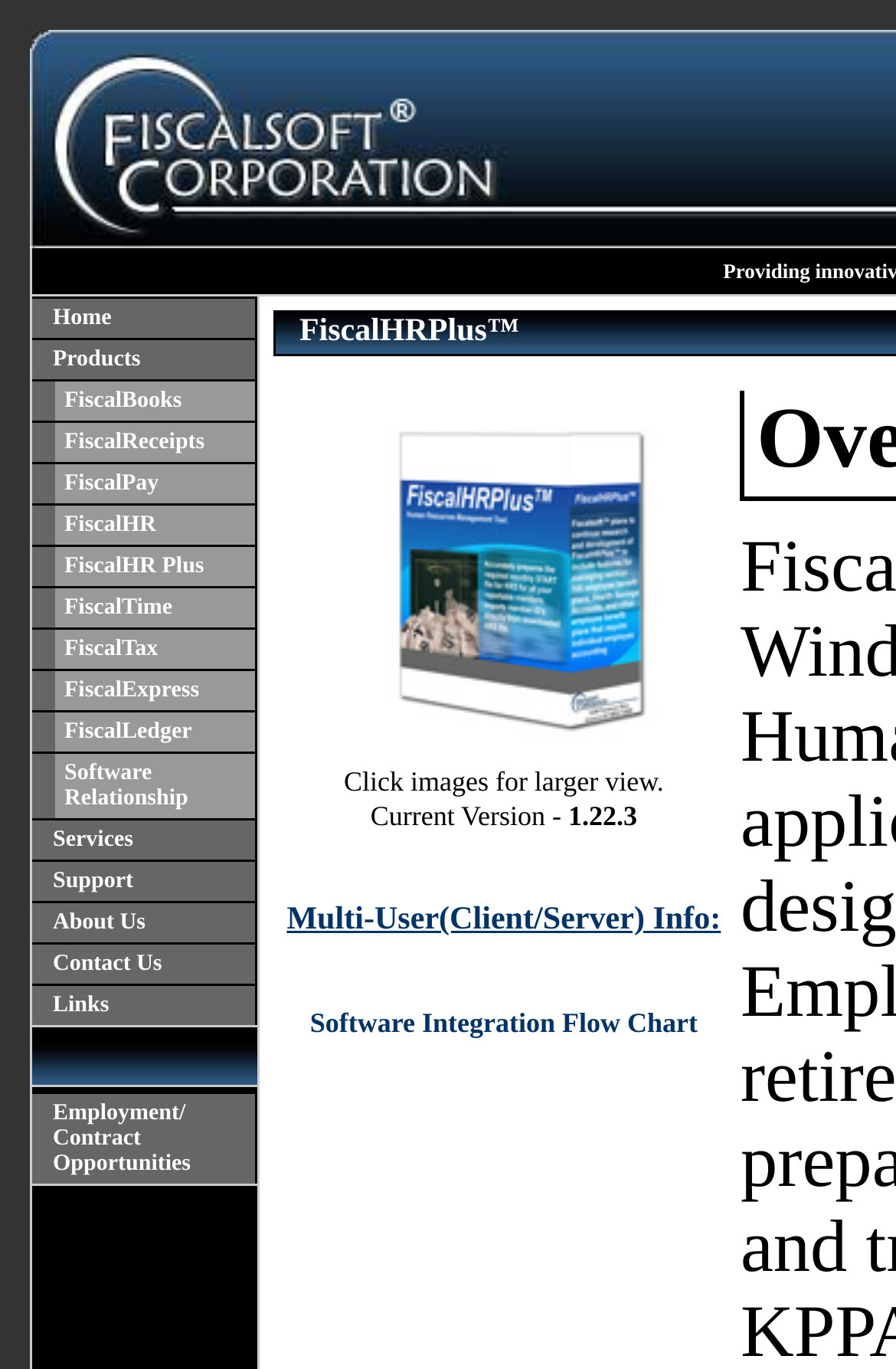What is the company name?
Please provide a detailed and thorough answer to the question.

The company name is obtained from the link 'Fiscalsoft Corporation' which is located at the top left corner of the webpage, inside a table cell with coordinates [0.033, 0.039, 0.572, 0.181].